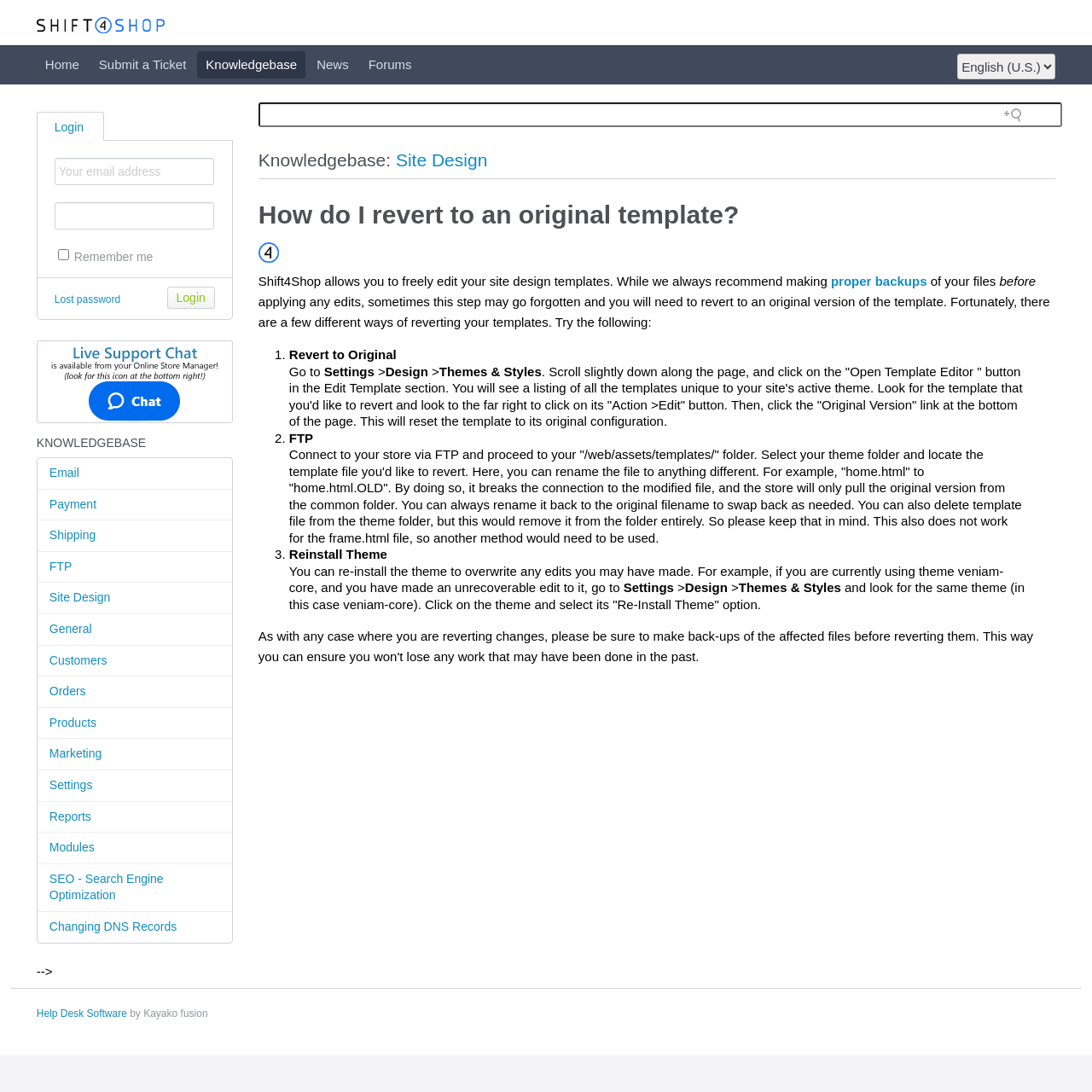From the webpage screenshot, predict the bounding box coordinates (top-left x, top-left y, bottom-right x, bottom-right y) for the UI element described here: alt="Kayako logo"

[0.01, 0.027, 0.151, 0.041]